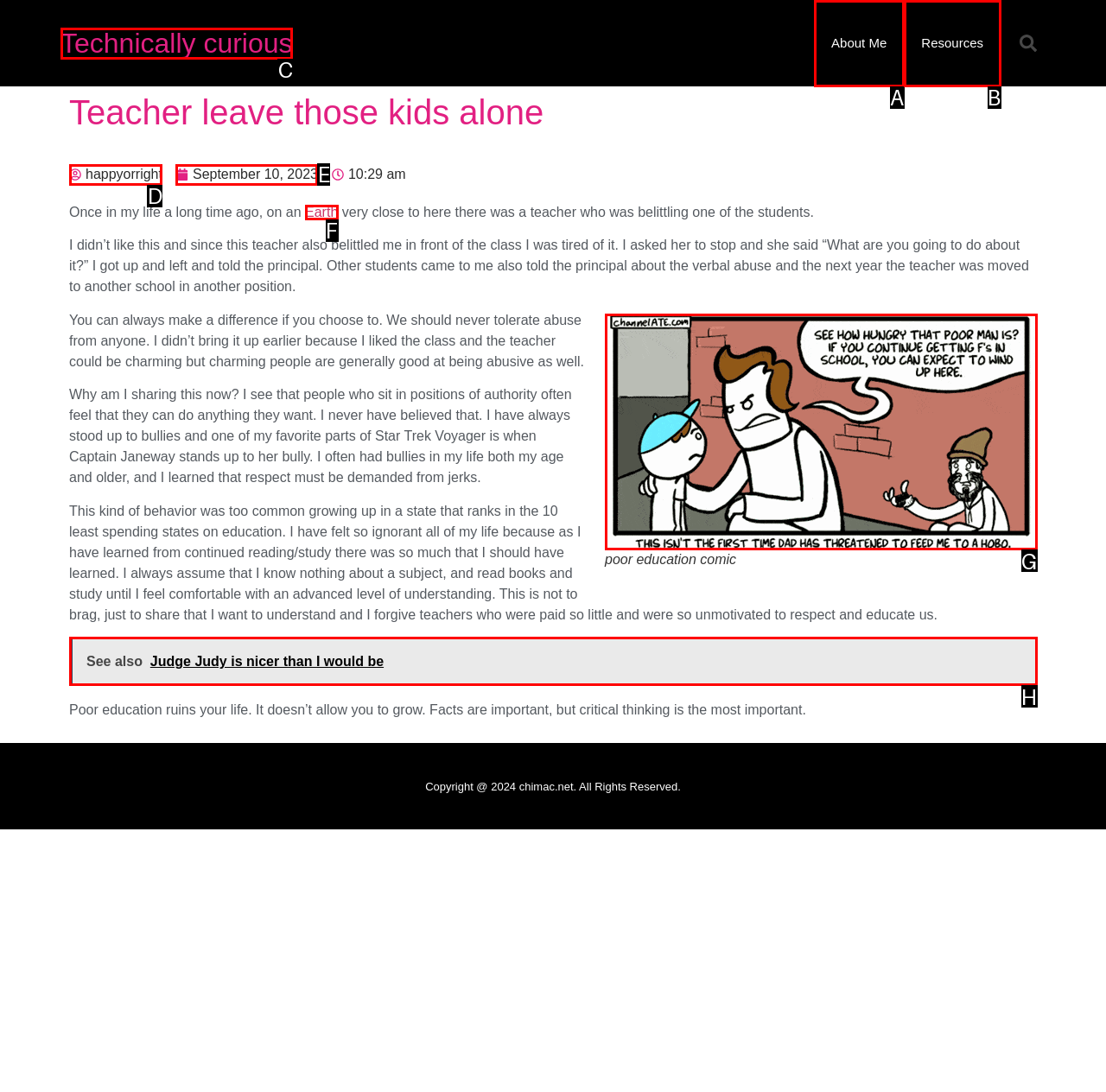Select the option that aligns with the description: happyorright
Respond with the letter of the correct choice from the given options.

D